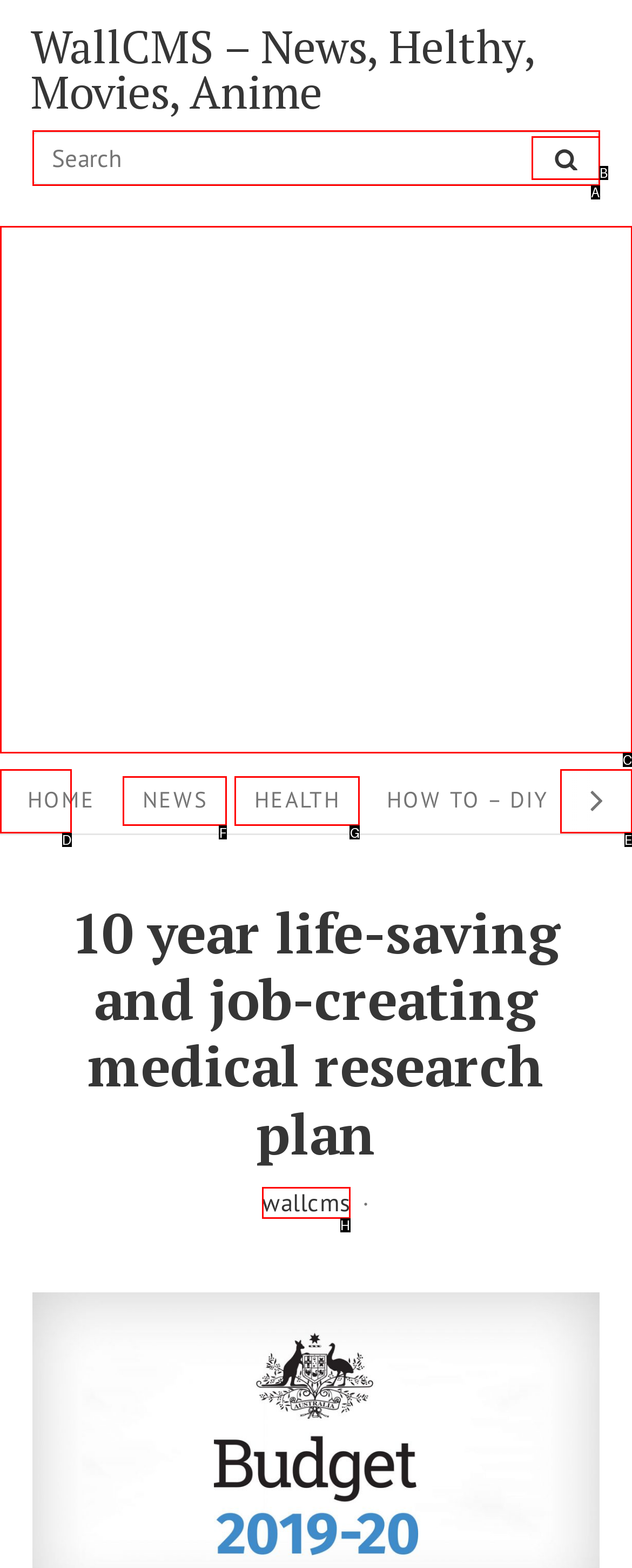Tell me which one HTML element I should click to complete the following task: Visit the wallcms website
Answer with the option's letter from the given choices directly.

H